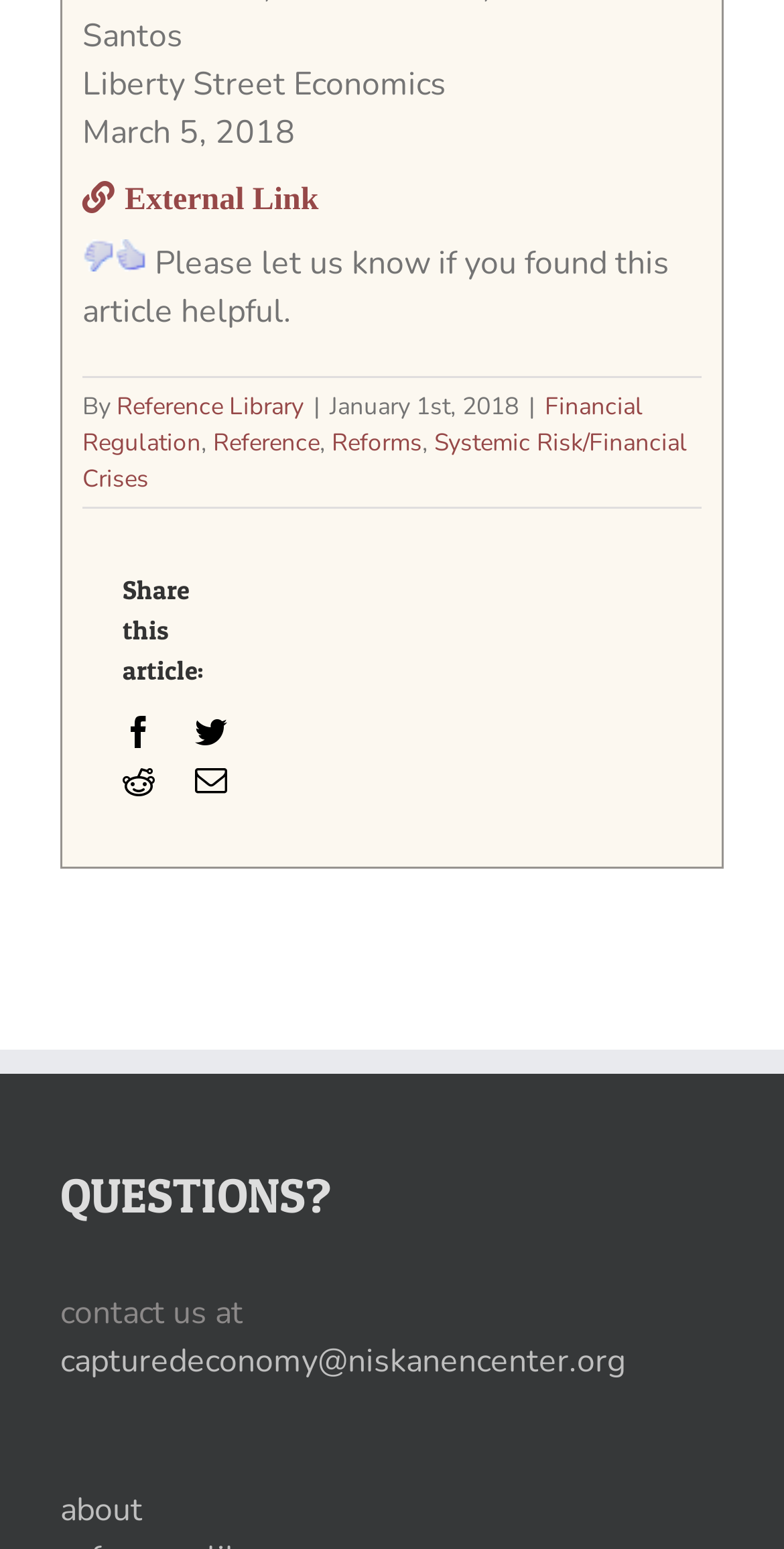Determine the bounding box of the UI component based on this description: "Reforms". The bounding box coordinates should be four float values between 0 and 1, i.e., [left, top, right, bottom].

[0.423, 0.276, 0.538, 0.296]